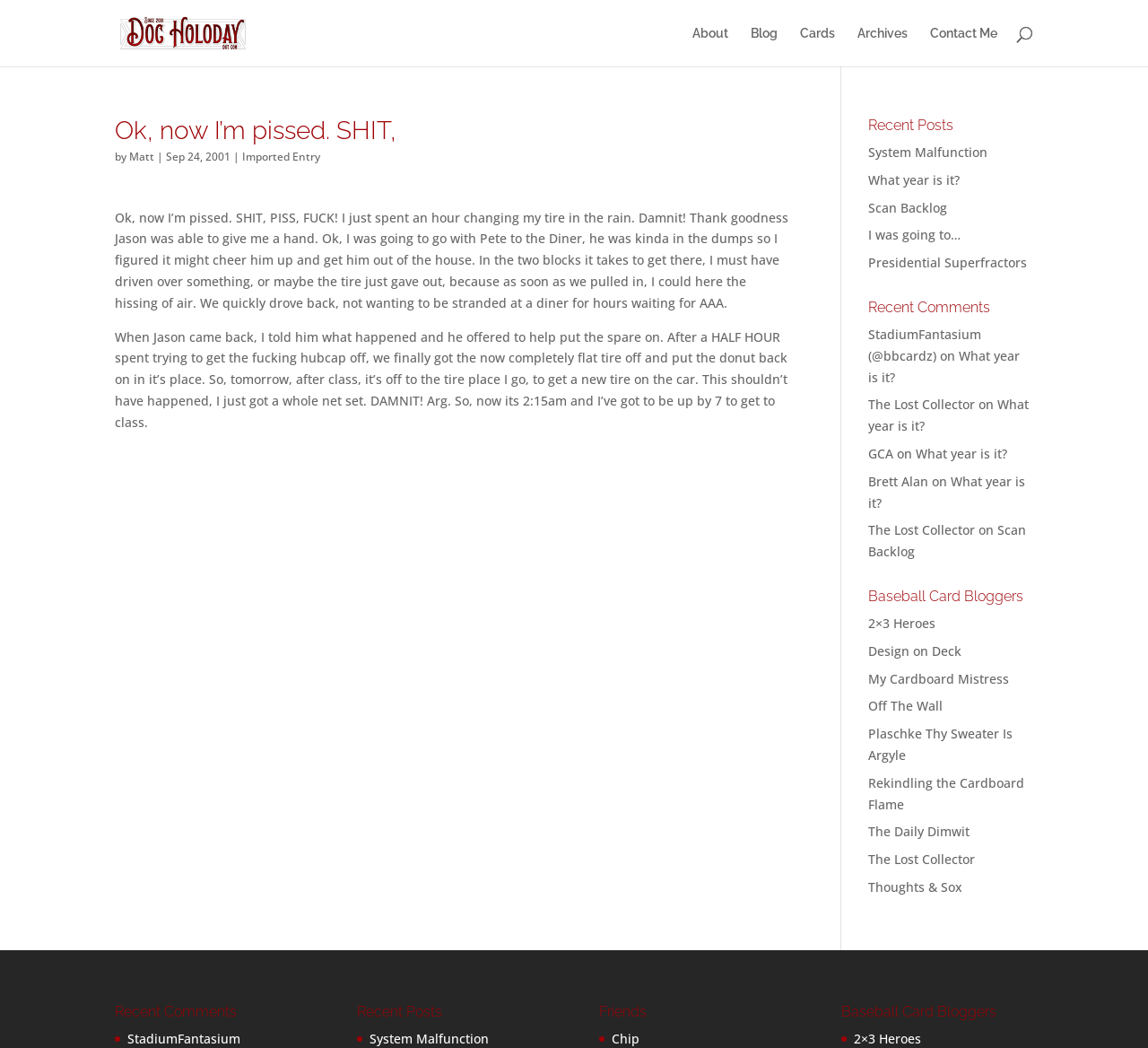Show me the bounding box coordinates of the clickable region to achieve the task as per the instruction: "Search for something".

[0.1, 0.0, 0.9, 0.001]